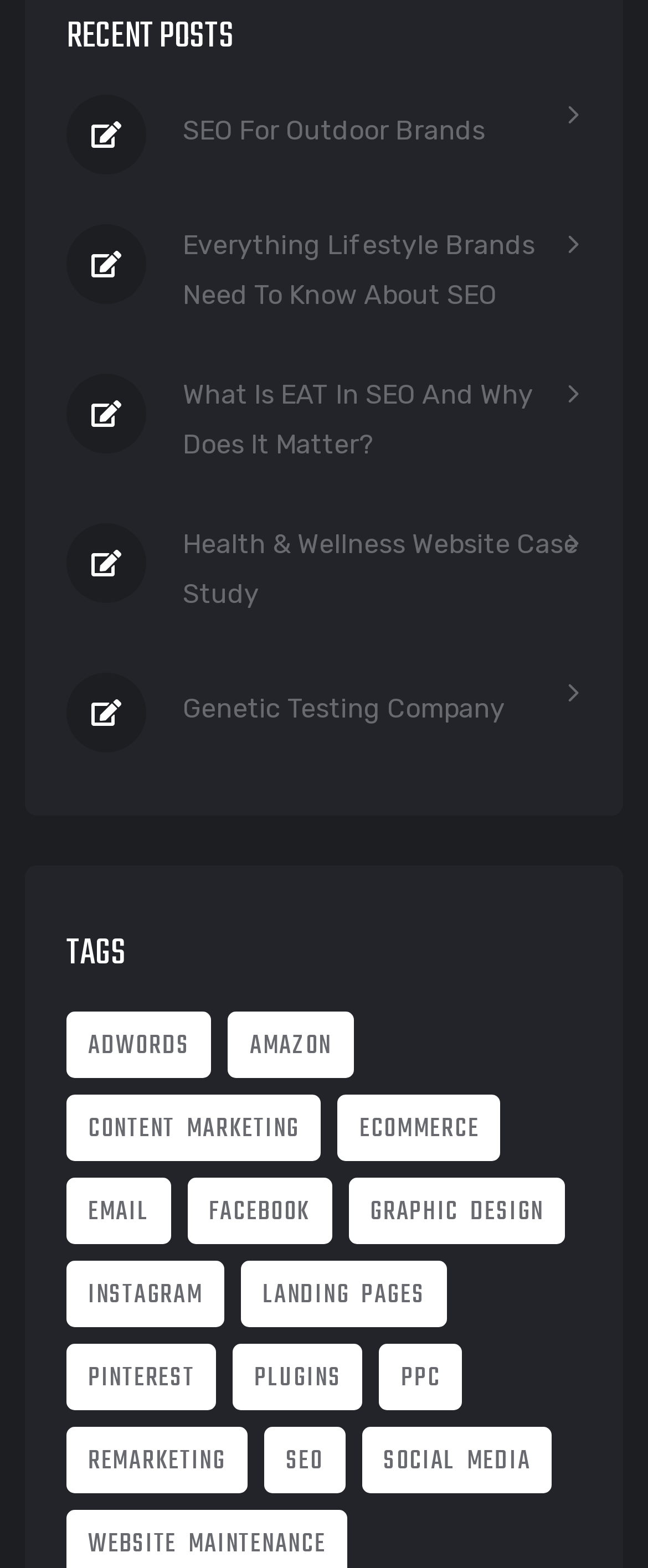Find the bounding box of the UI element described as follows: "Genetic Testing Company".

[0.282, 0.437, 0.779, 0.469]